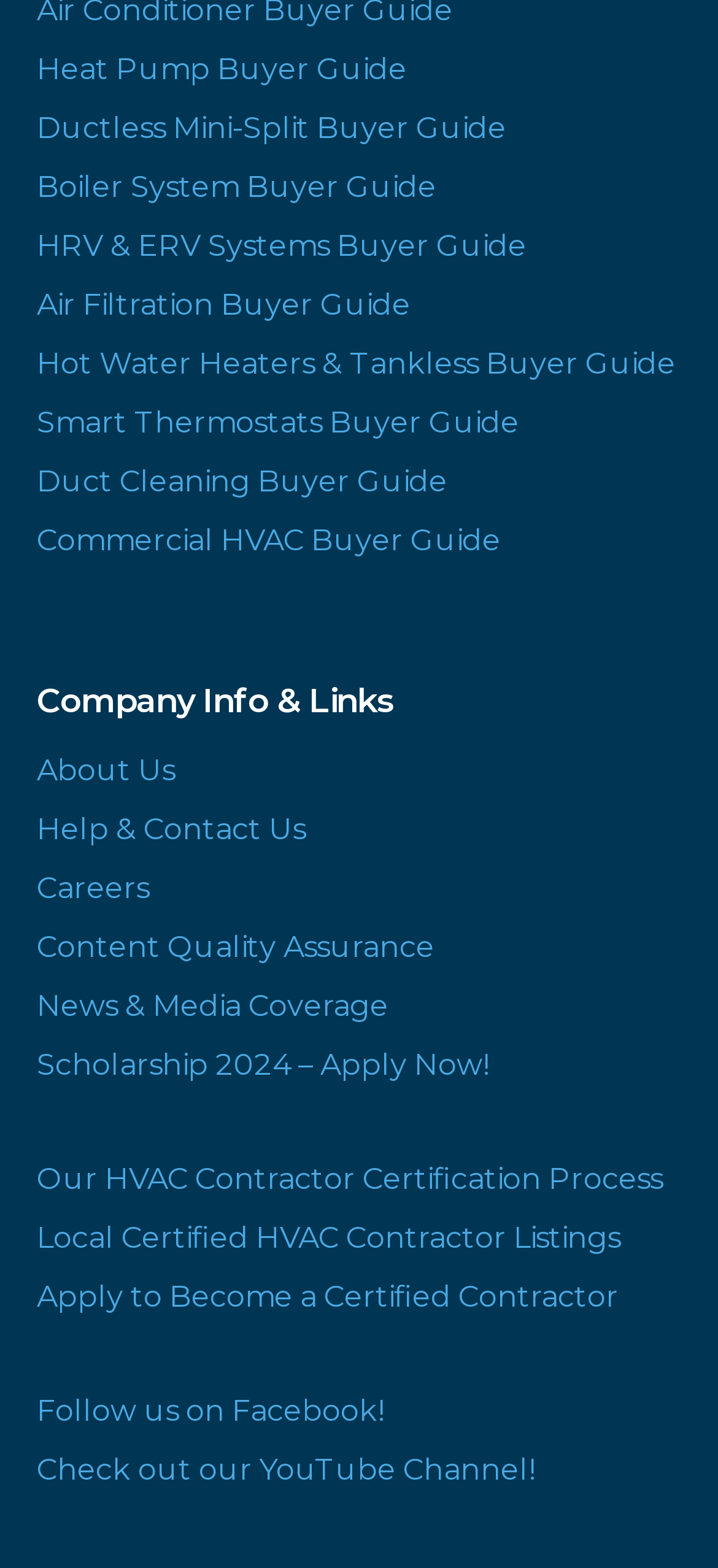Extract the bounding box of the UI element described as: "Careers".

[0.051, 0.555, 0.208, 0.577]